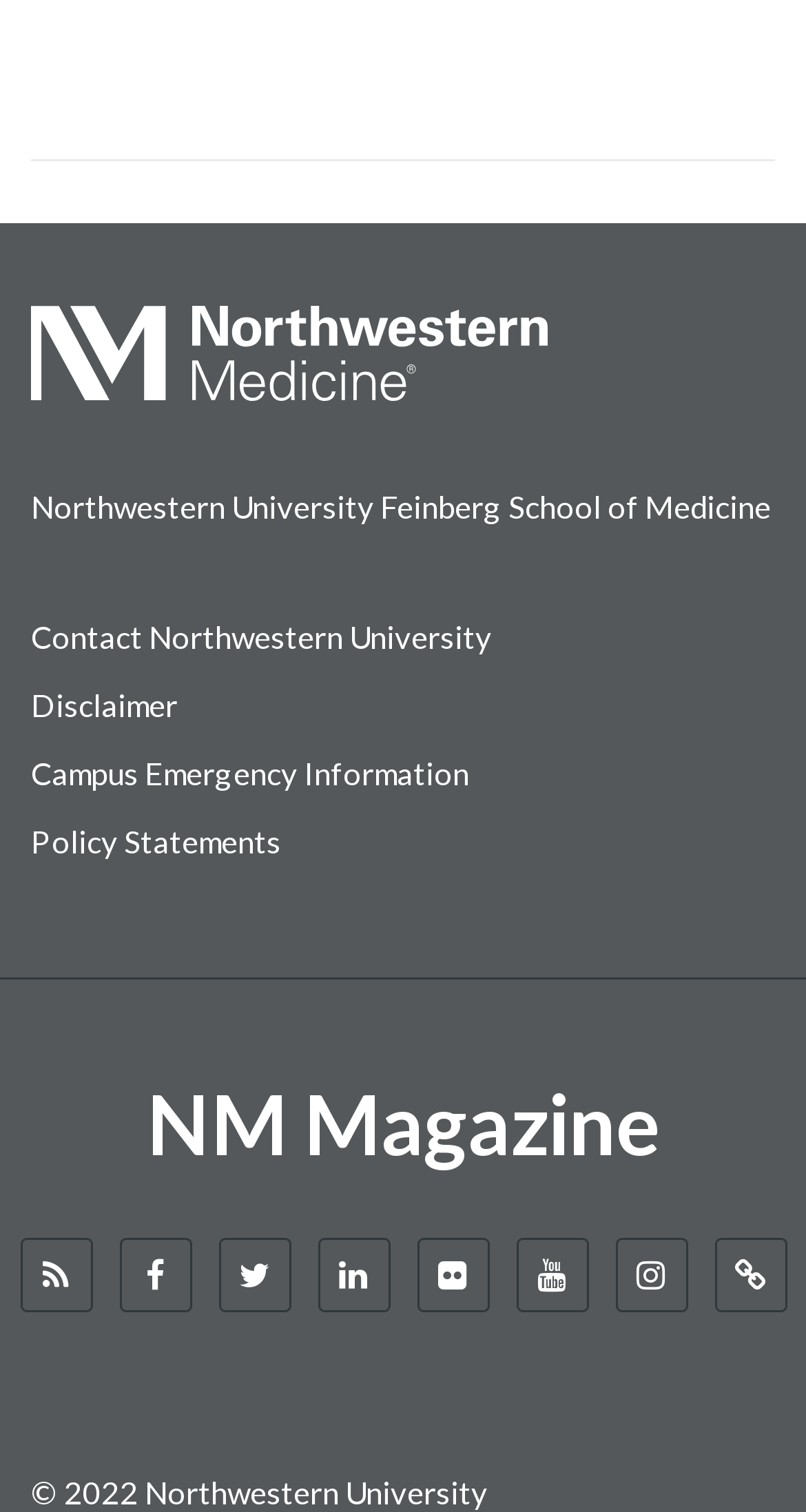What is the name of the university associated with this webpage?
Offer a detailed and exhaustive answer to the question.

The answer can be found by looking at the link 'Northwestern University Feinberg School of Medicine' which suggests that the webpage is related to Northwestern University.